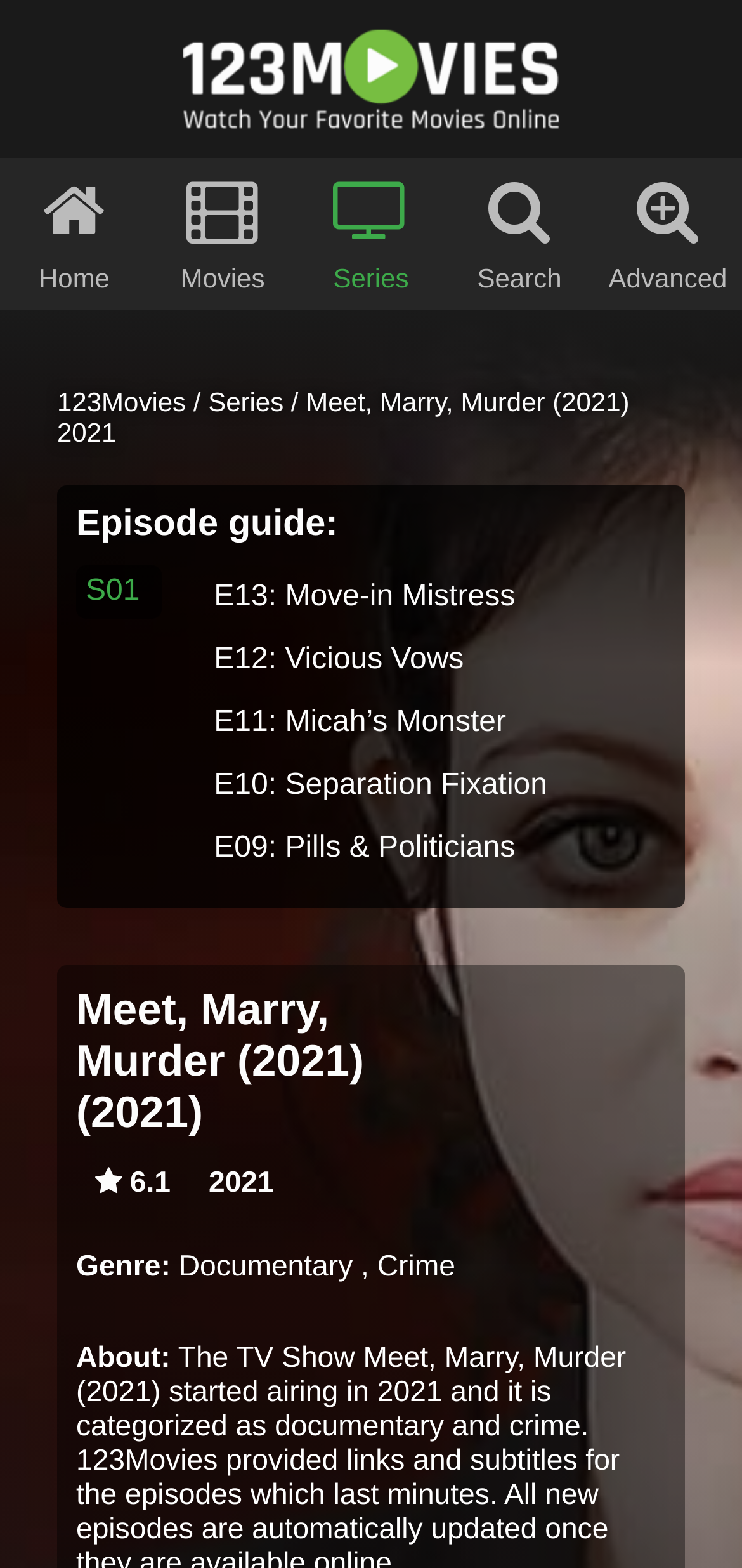Answer the question in one word or a short phrase:
What is the release year of the series?

2021